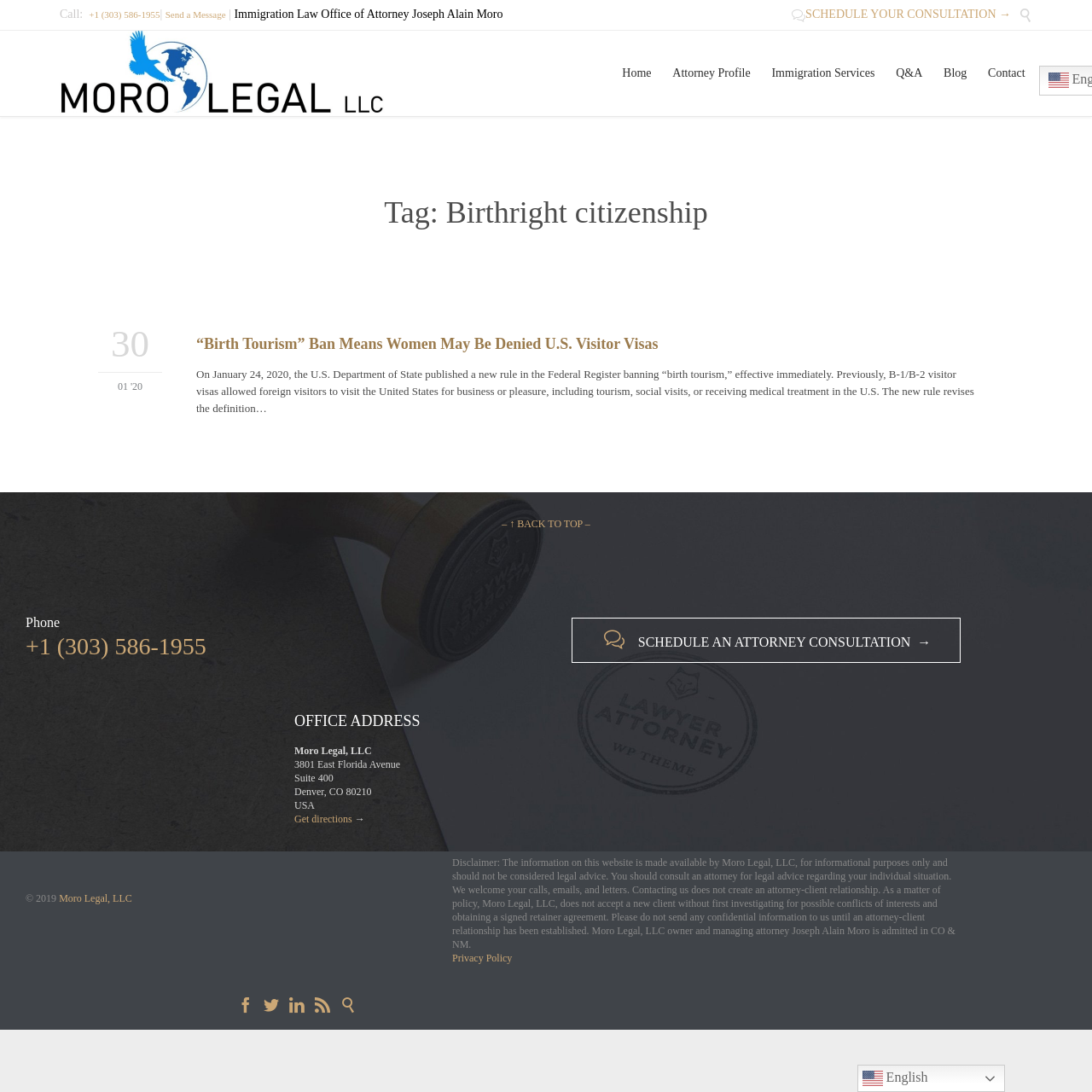Find the bounding box coordinates of the area that needs to be clicked in order to achieve the following instruction: "Schedule a consultation". The coordinates should be specified as four float numbers between 0 and 1, i.e., [left, top, right, bottom].

[0.738, 0.009, 0.926, 0.018]